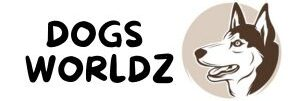Describe every detail you can see in the image.

The image features the logo of "Dogs Worldz," an online platform dedicated to providing information and resources about dogs. The logo presents a stylized illustration of a Siberian Husky, characterized by its pointed ears and distinct facial features, set within a soft circular background. Accompanying the illustration is the bold text "DOGS WORLDZ," rendered in a playful and approachable font. This branding effectively conveys the site's focus on canine companionship and well-being, drawing attention to its mission of promoting the positive impact dogs can have on mental health, particularly in the context of overcoming challenges like depression.